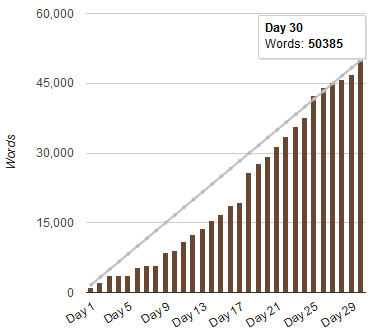Give a thorough and detailed caption for the image.

The image depicts a progress chart tracking word count over the course of a 30-day writing challenge, likely related to National Novel Writing Month. On the vertical axis, the total number of words is marked, reaching up to 60,000. The horizontal axis displays the days of the challenge, from Day 1 to Day 30. Each bar in the chart illustrates the word count achieved by each day, with a prominent upward trend, culminating in Day 30, where a total of 50,385 words is indicated. A data label highlights this final word count, showcasing the participant's dedication and progress throughout the month. The graph effectively captures the journey of a writer's challenge, emphasizing growth and achievement in word count as the days progress.